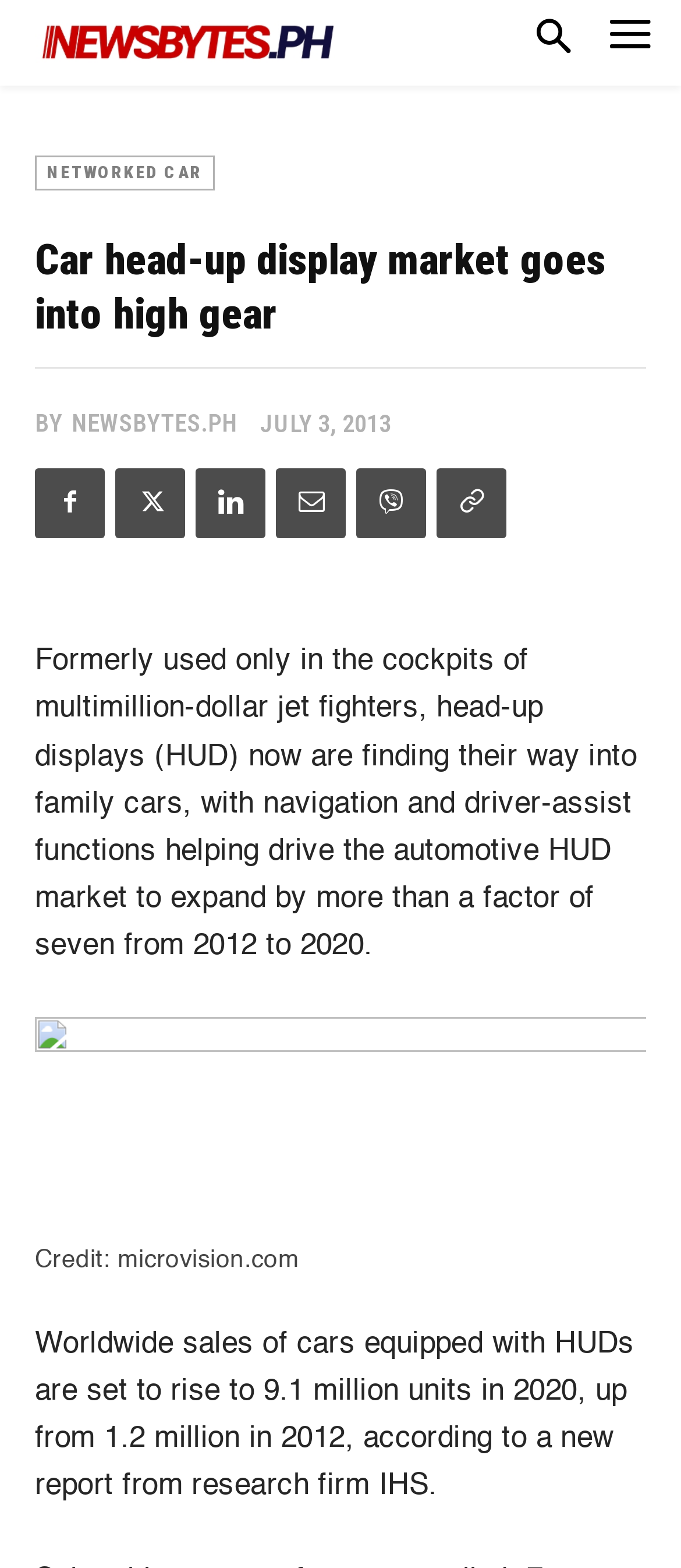Generate a comprehensive description of the contents of the webpage.

The webpage is about the growing market of head-up displays (HUD) in family cars. At the top left corner, there is a logo and a link to "NETWORKED CAR". Below the logo, there is a heading that reads "Car head-up display market goes into high gear". 

To the right of the logo, there is a link to "NEWSBYTES.PH" and a timestamp "JULY 3, 2013". Below these elements, there are five social media links represented by icons. 

The main content of the webpage starts with a paragraph of text that explains how HUDs, previously used in jet fighters, are now being used in family cars with navigation and driver-assist functions. This paragraph is positioned at the top center of the page.

Below the paragraph, there is a figure with an image and a caption. The image is described as "Credit: microvision.com". The figure takes up most of the width of the page.

Finally, there is another paragraph of text at the bottom of the page, which discusses the growth of the HUD market, citing a report from research firm IHS. This paragraph is positioned at the bottom center of the page.